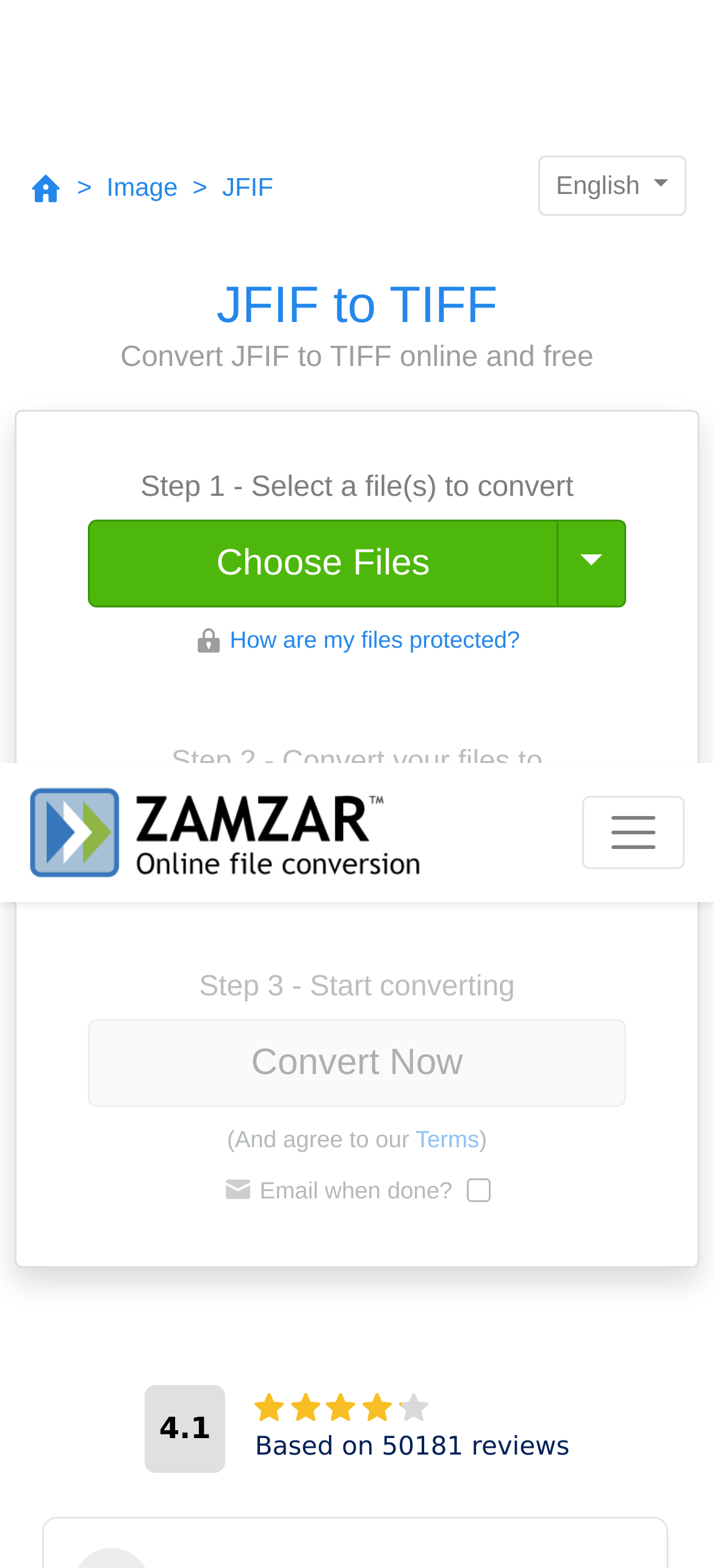What is the option to receive an email when the conversion is done?
Answer the question with a detailed and thorough explanation.

The option to receive an email when the conversion is done can be found in the middle of the webpage, where there is a checkbox labeled 'Email when done?'.